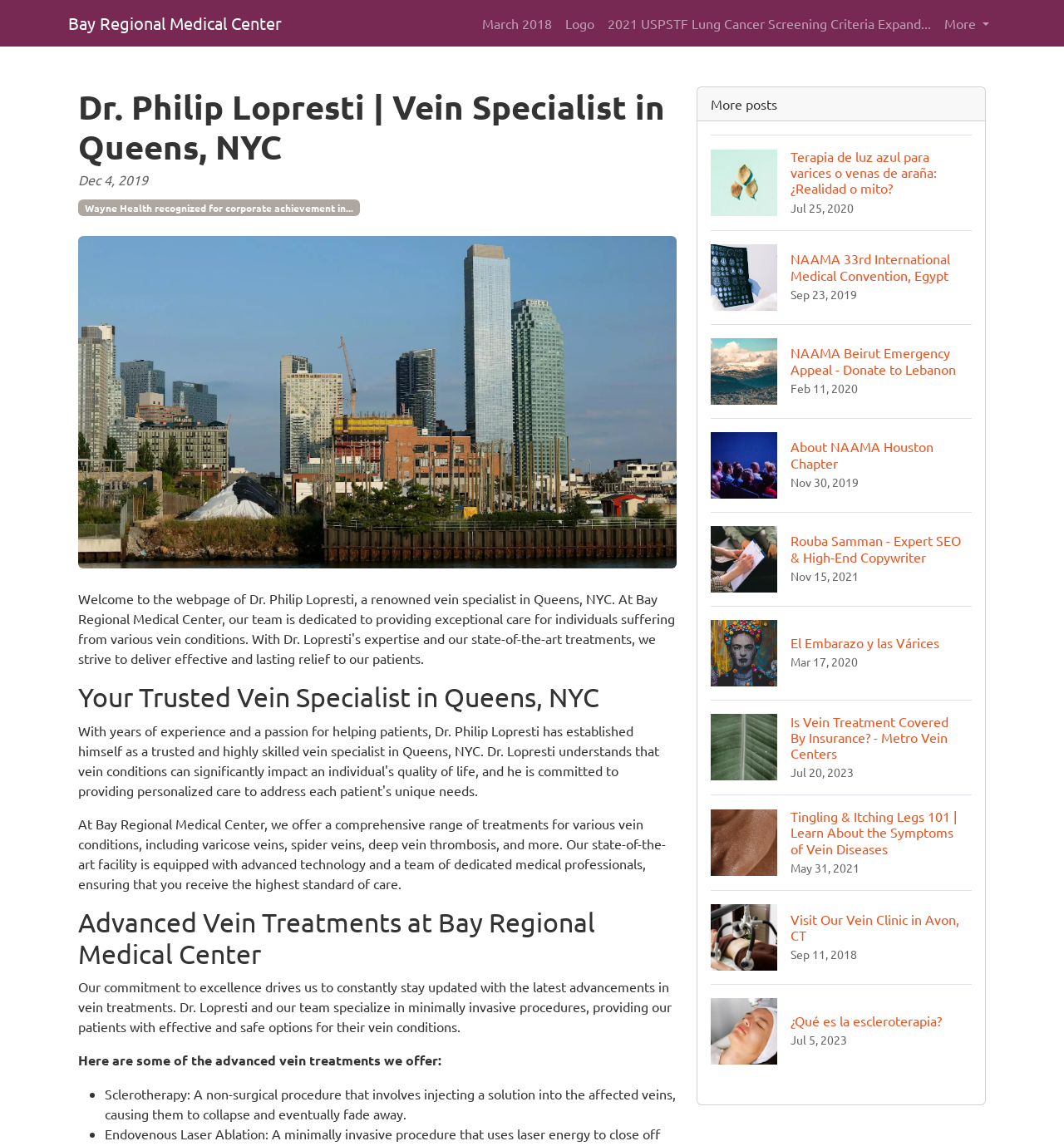Given the element description March 2018, identify the bounding box coordinates for the UI element on the webpage screenshot. The format should be (top-left x, top-left y, bottom-right x, bottom-right y), with values between 0 and 1.

[0.447, 0.006, 0.525, 0.035]